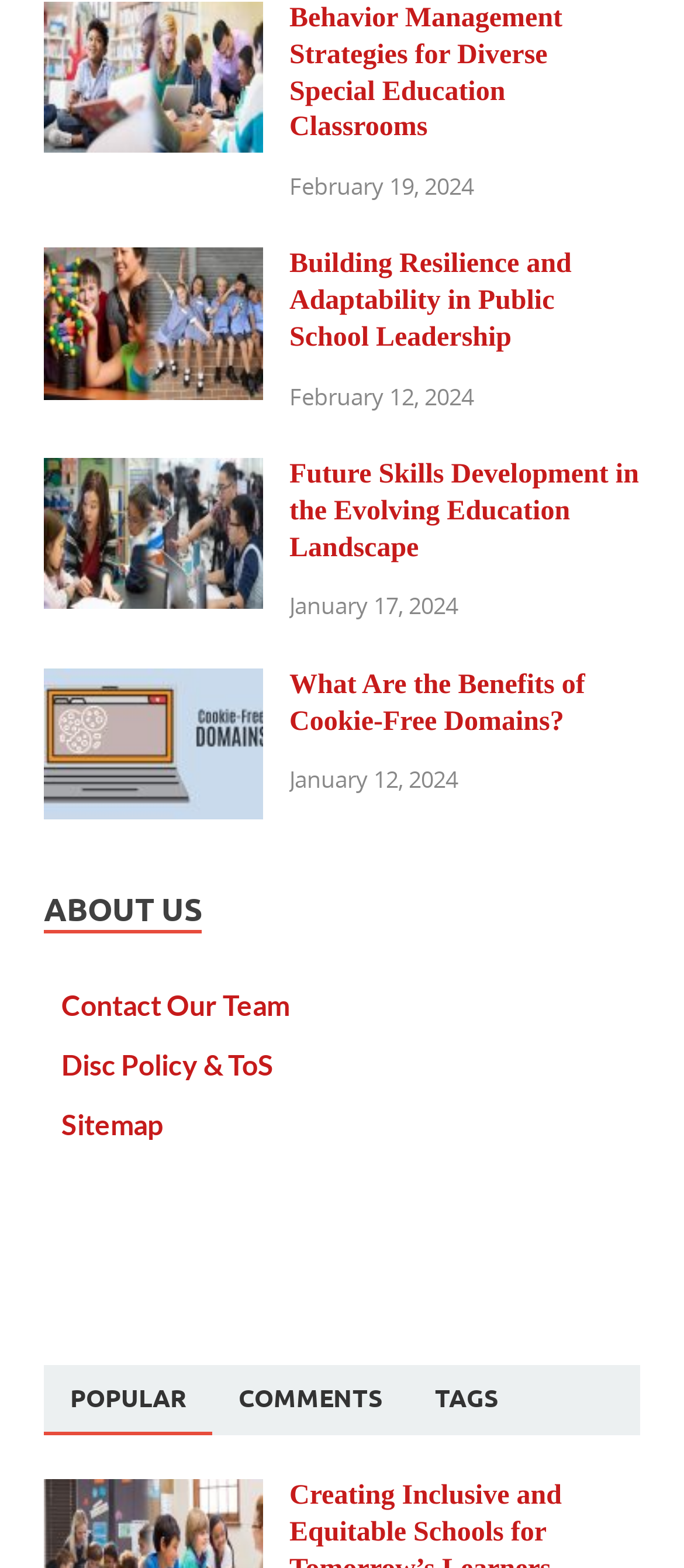Please determine the bounding box coordinates of the element's region to click in order to carry out the following instruction: "Go to the 'ABOUT US' page". The coordinates should be four float numbers between 0 and 1, i.e., [left, top, right, bottom].

[0.064, 0.567, 0.295, 0.596]